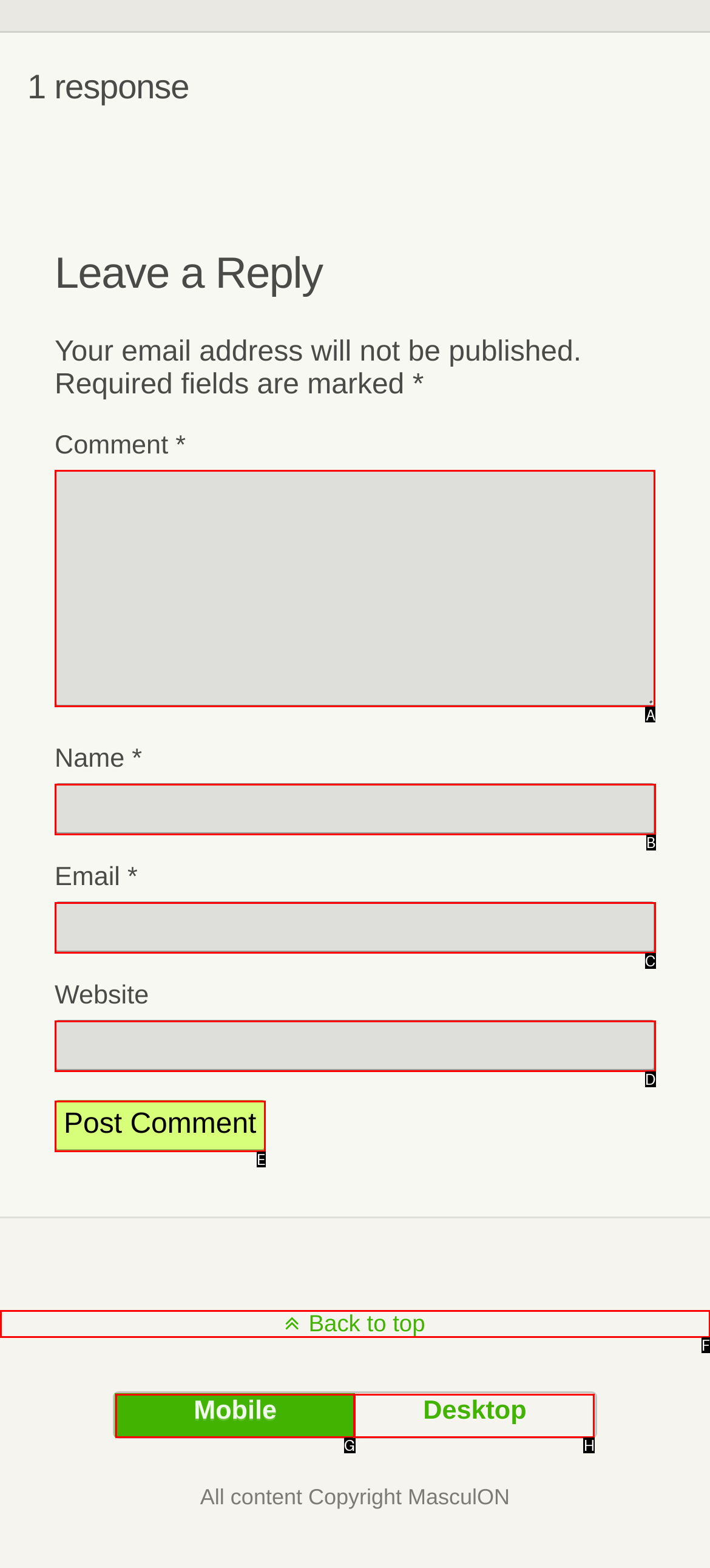Which HTML element should be clicked to perform the following task: go to page 2
Reply with the letter of the appropriate option.

None